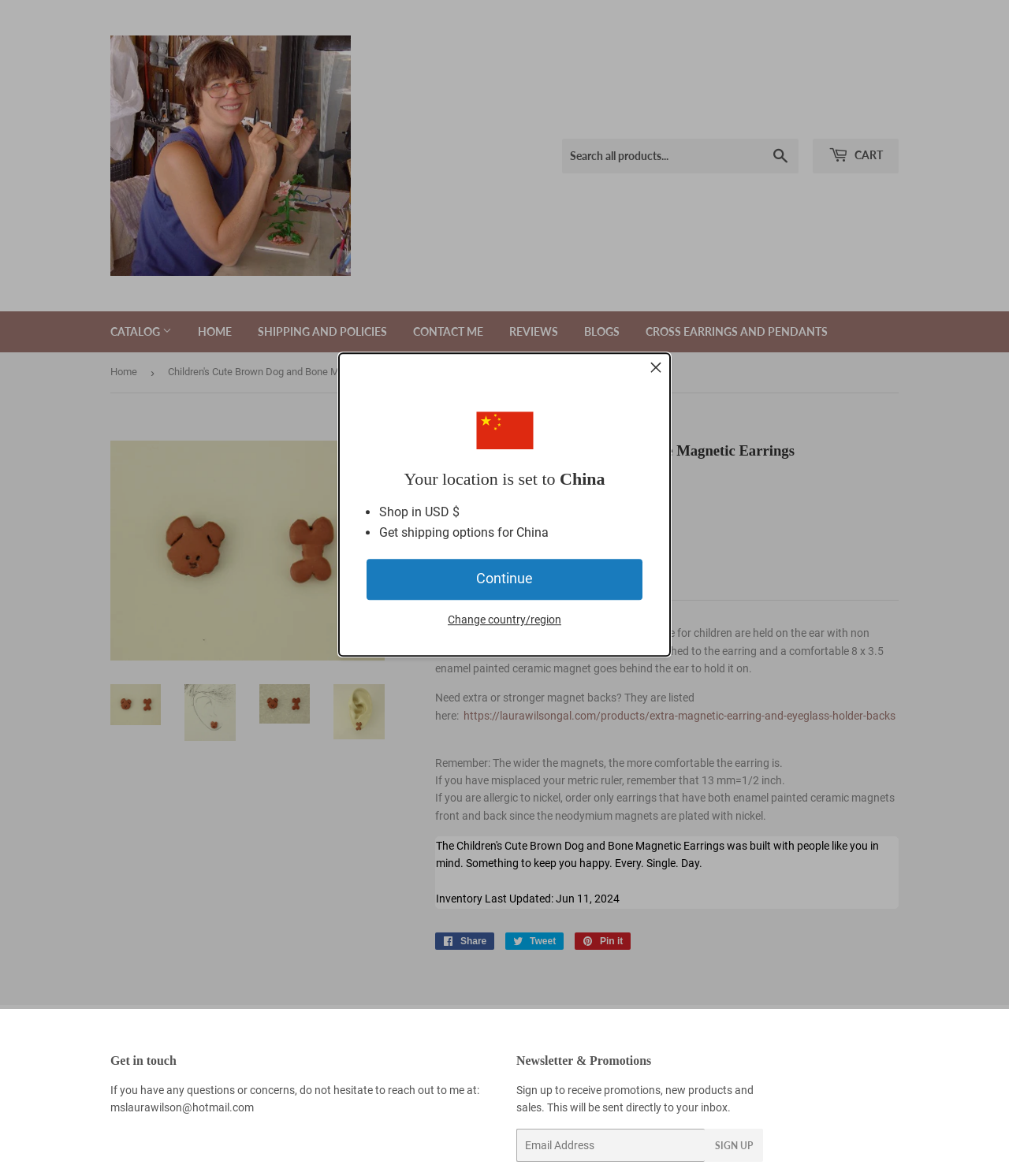Please examine the image and provide a detailed answer to the question: What is the location of the search box?

I found the location of the search box by analyzing the bounding box coordinates of the search box element, which is [0.557, 0.118, 0.791, 0.147]. This indicates that the search box is located at the top right corner of the webpage.